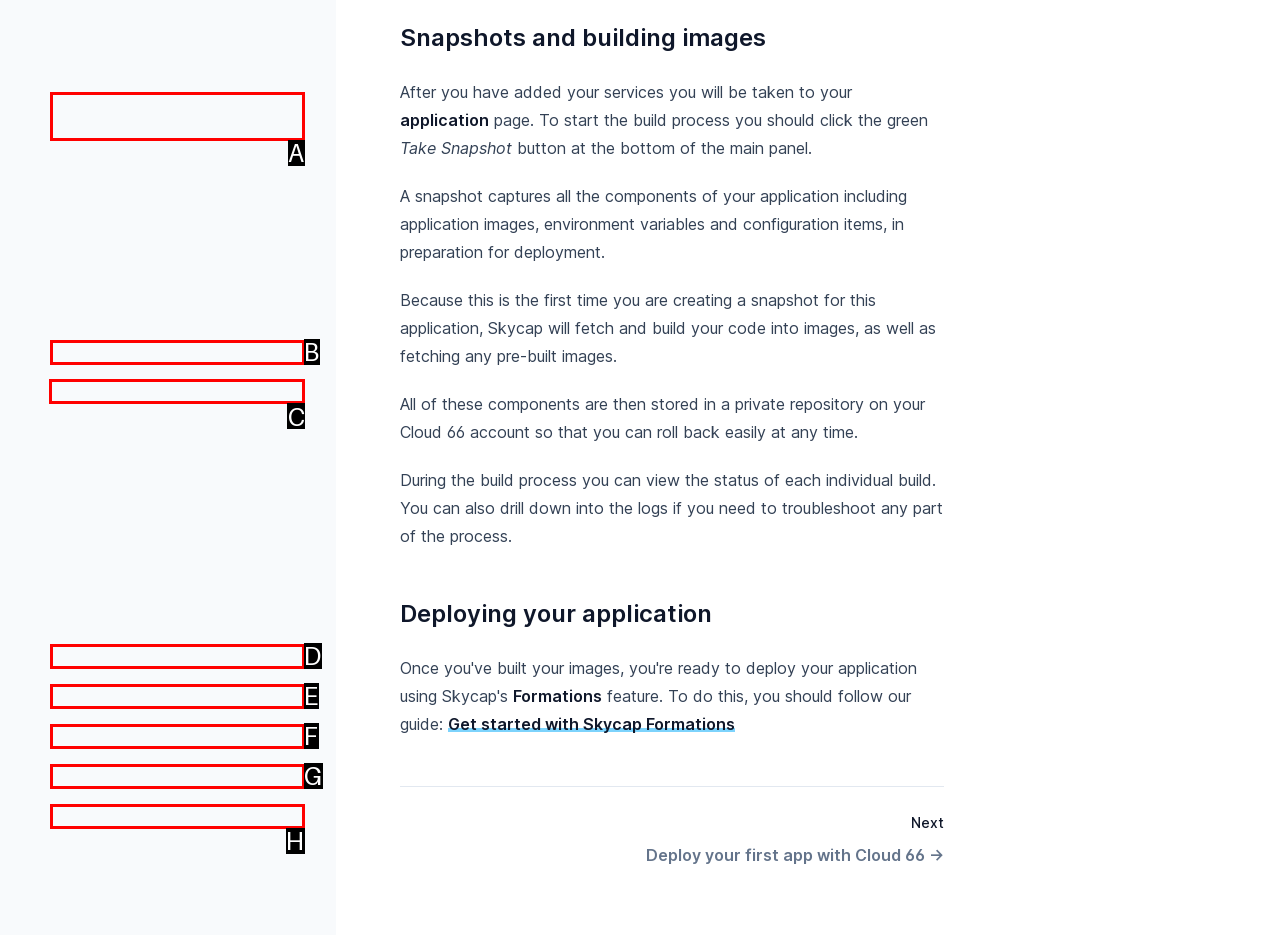Based on the choices marked in the screenshot, which letter represents the correct UI element to perform the task: Click on the Charm of 5 link?

None